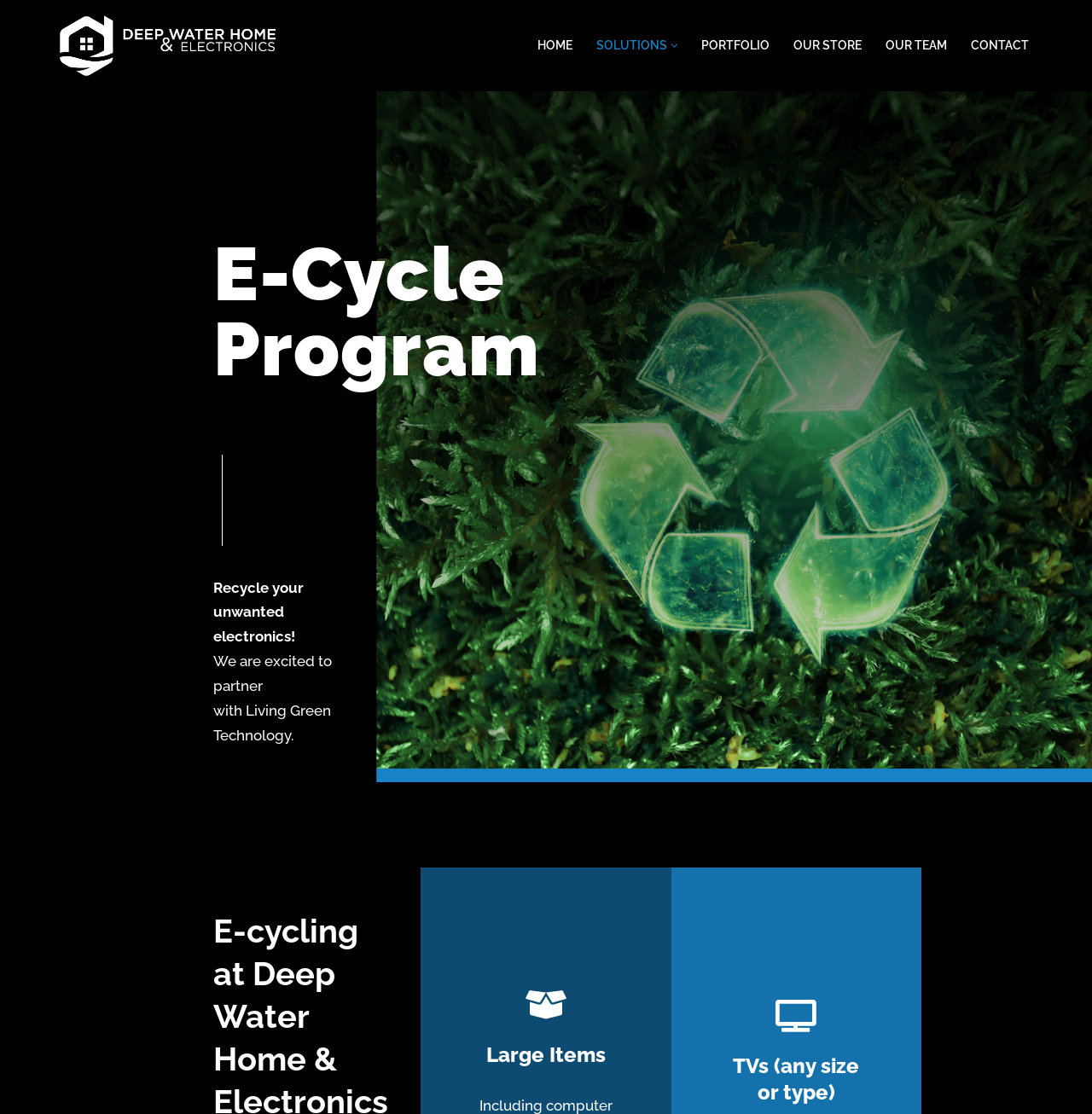Consider the image and give a detailed and elaborate answer to the question: 
What type of items can be recycled?

The type of items that can be recycled can be found in the static text element with the text 'electronics!' located at [0.195, 0.564, 0.27, 0.579].